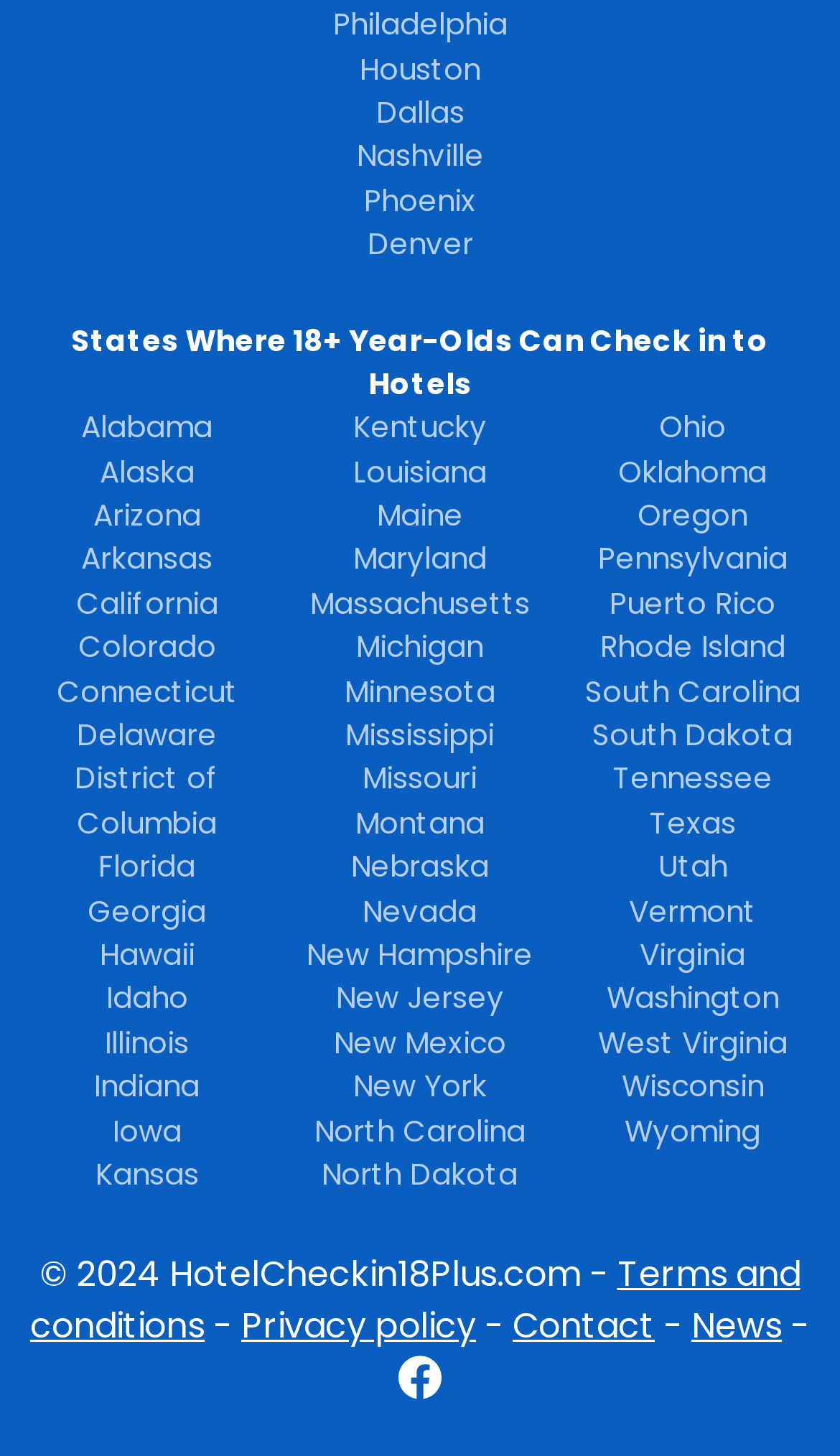Identify the bounding box coordinates for the element you need to click to achieve the following task: "View states where 18+ year-olds can check in to hotels". Provide the bounding box coordinates as four float numbers between 0 and 1, in the form [left, top, right, bottom].

[0.085, 0.22, 0.915, 0.278]